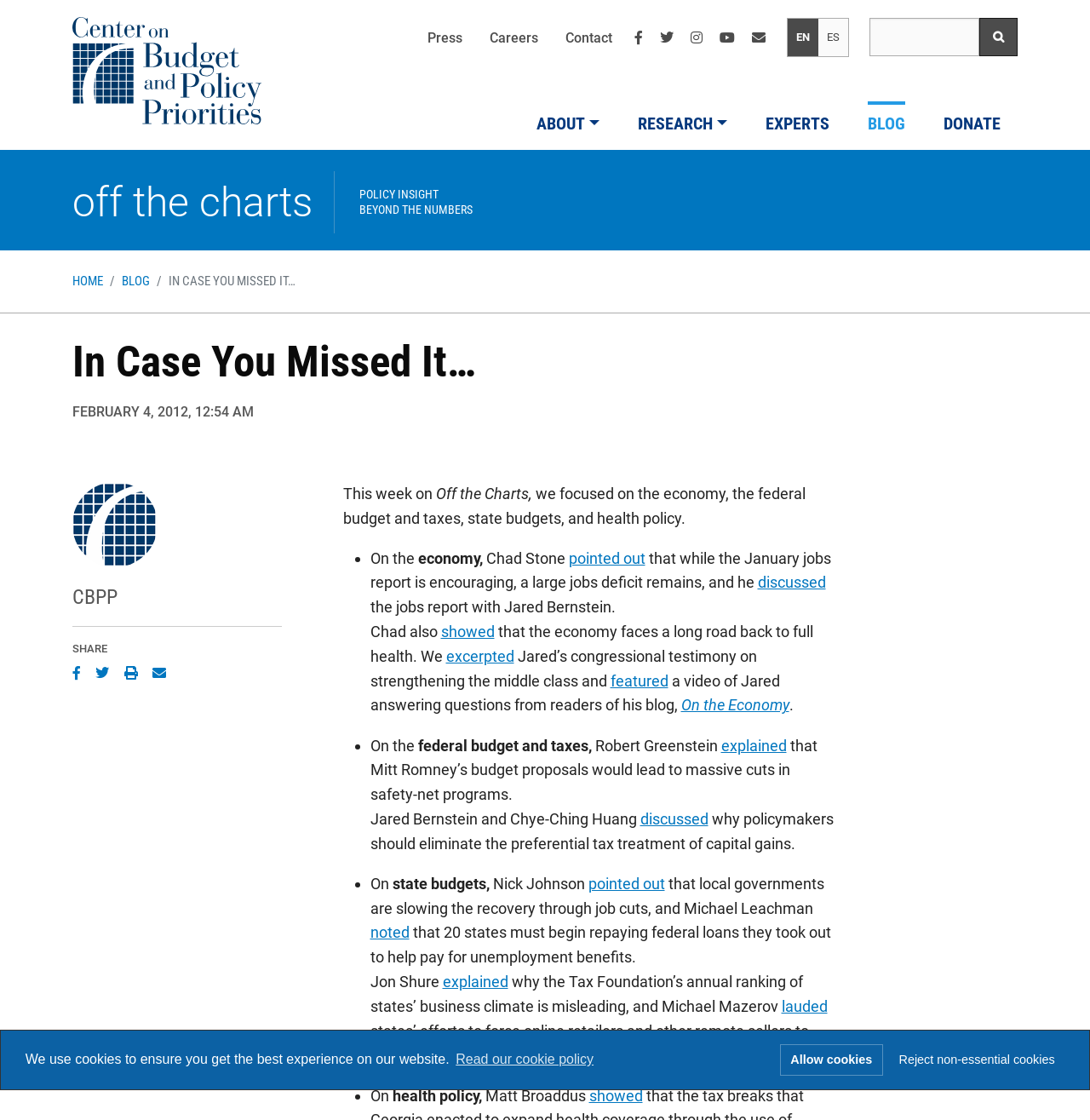Locate the bounding box of the UI element with the following description: "explained".

[0.406, 0.868, 0.466, 0.884]